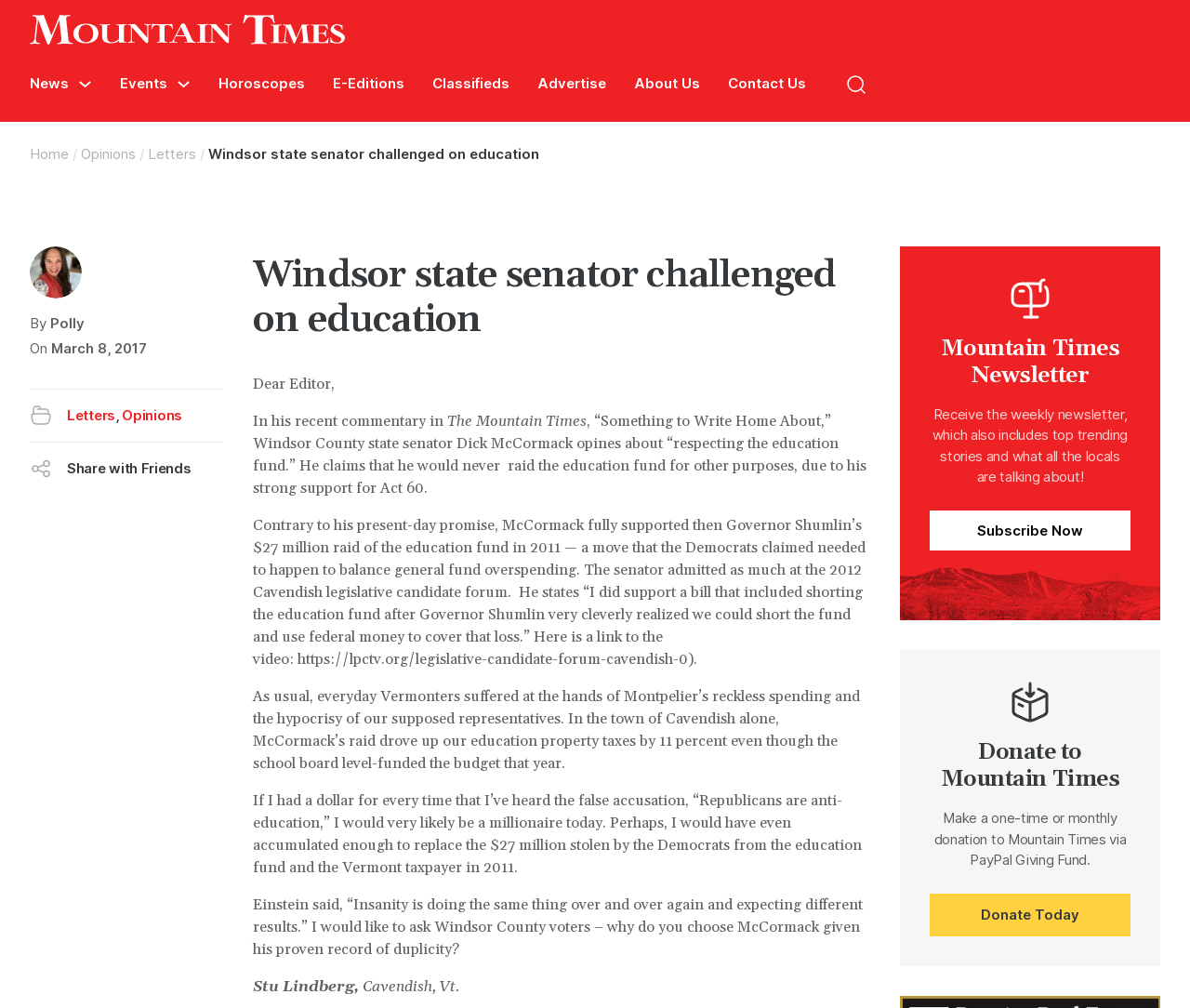Utilize the details in the image to give a detailed response to the question: Who is the author of the letter?

The author of the letter is mentioned at the end of the article, where it says 'Stu Lindberg, Cavendish, Vt.'.